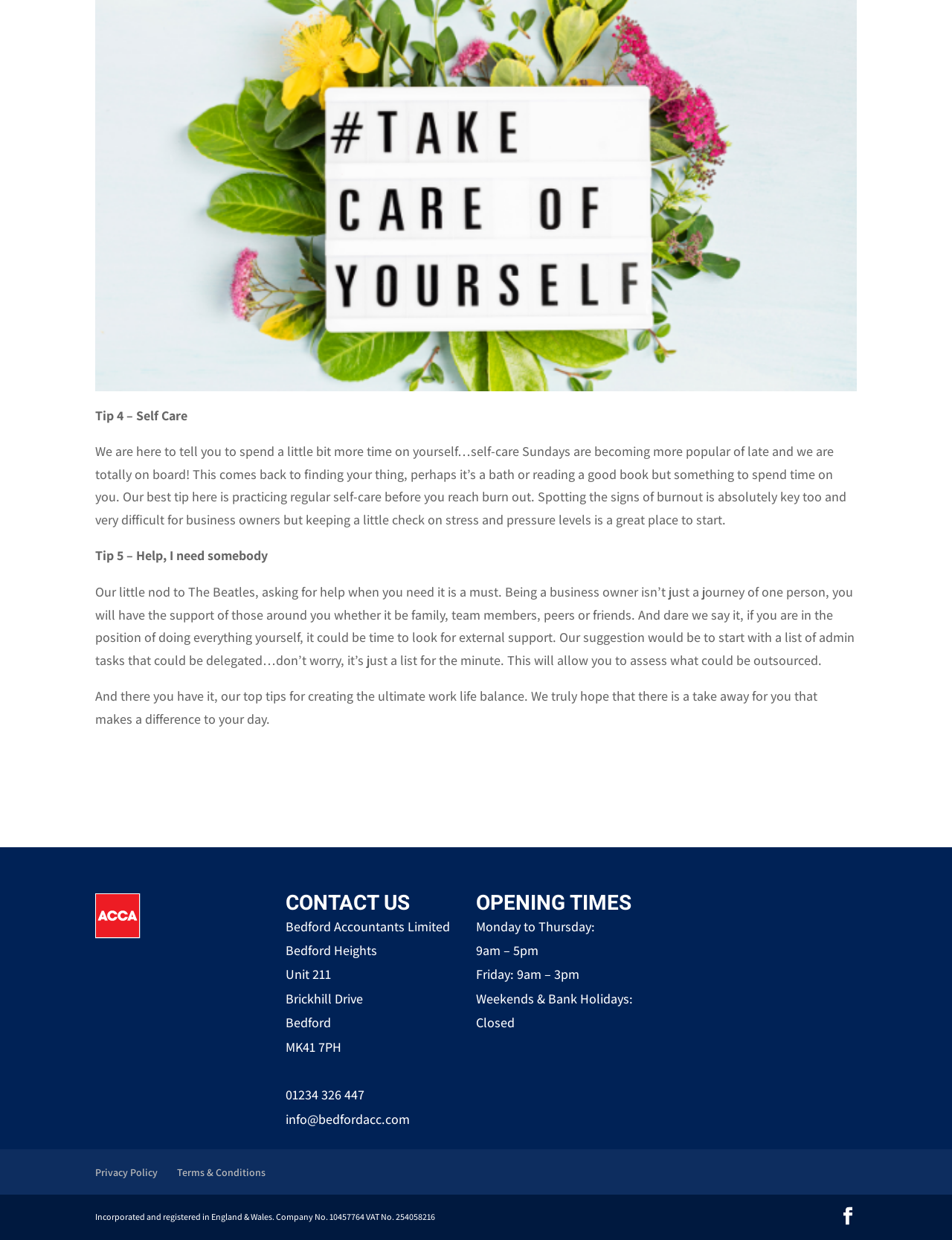Identify the bounding box coordinates for the UI element that matches this description: "Terms & Conditions".

[0.186, 0.94, 0.279, 0.951]